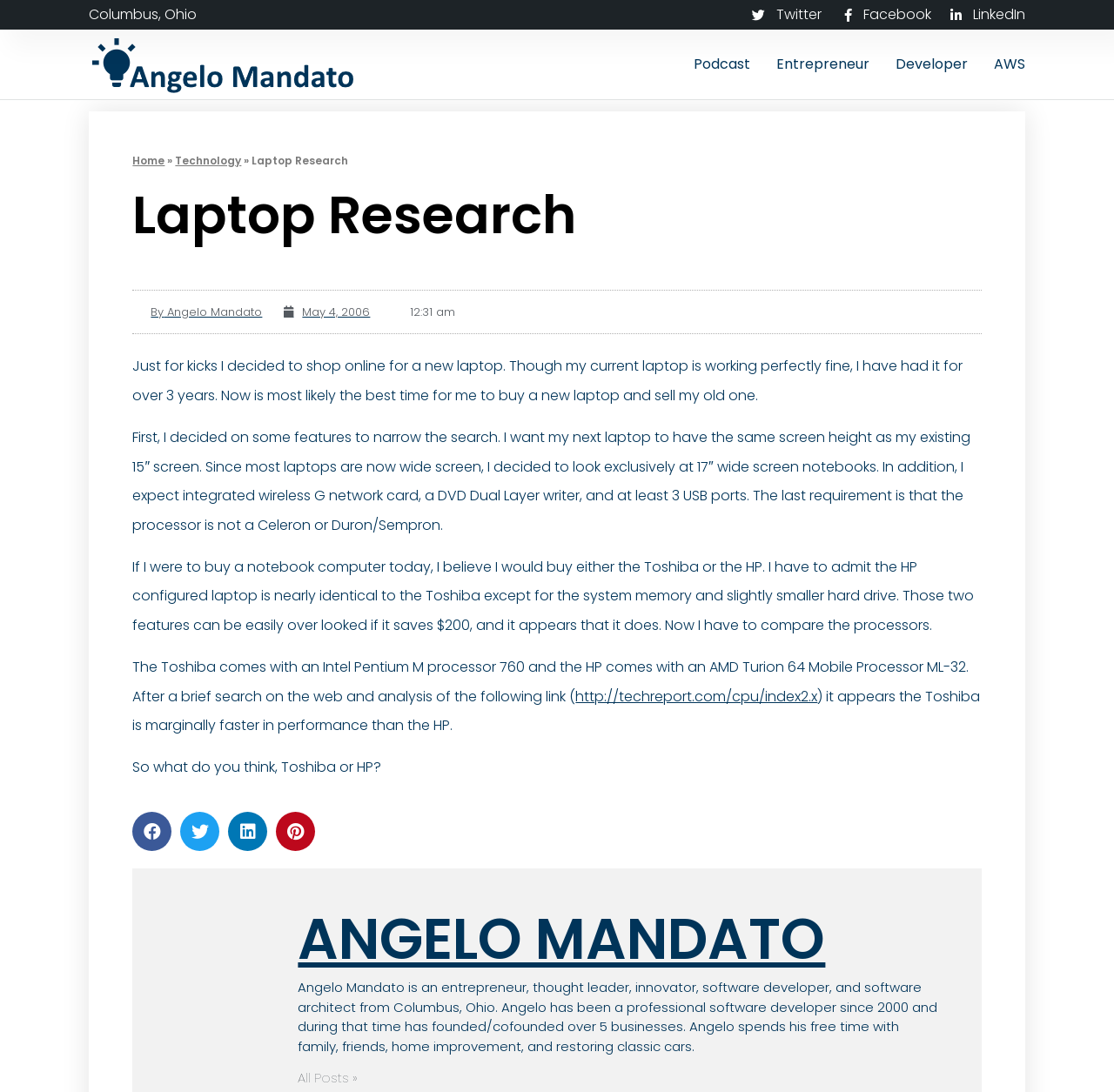Highlight the bounding box coordinates of the element that should be clicked to carry out the following instruction: "Read the 'Laptop Research' article". The coordinates must be given as four float numbers ranging from 0 to 1, i.e., [left, top, right, bottom].

[0.119, 0.168, 0.881, 0.225]